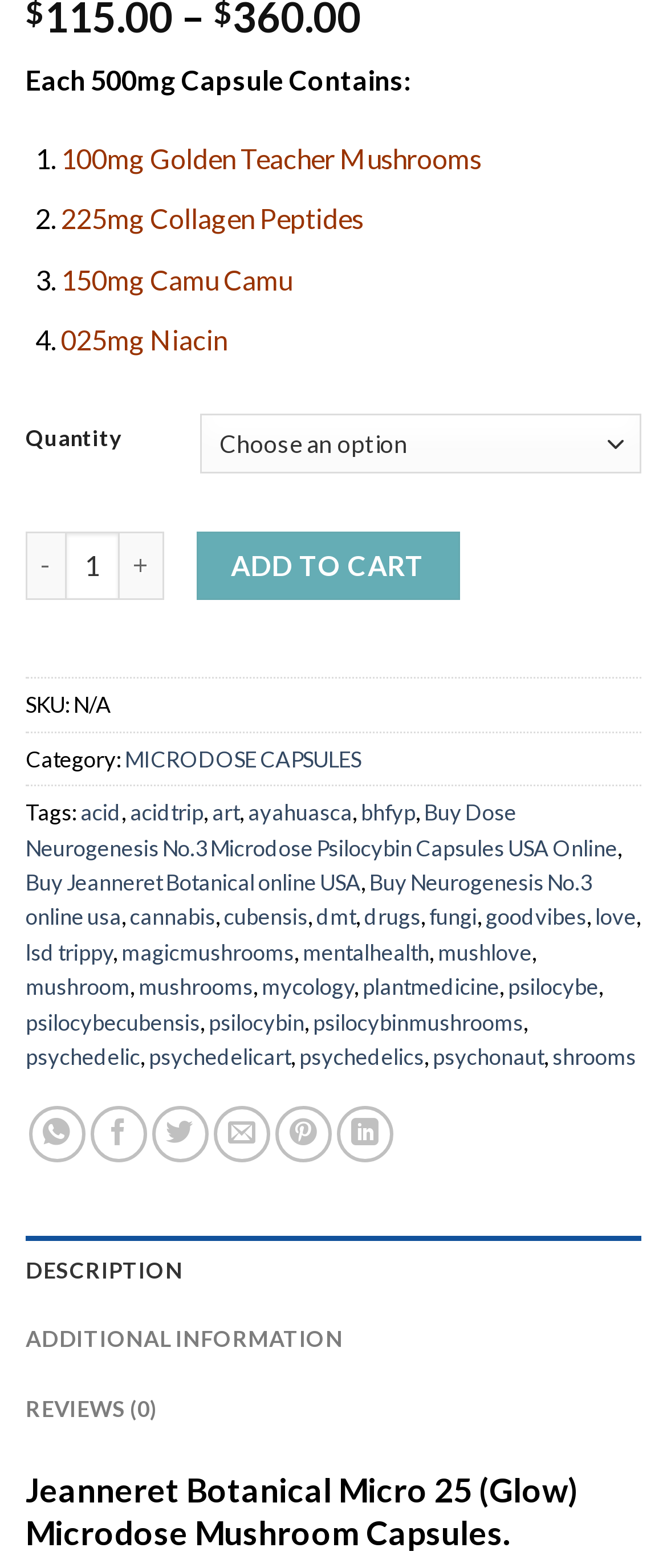What is the product name?
From the image, respond using a single word or phrase.

Jeanneret Botanical Micro 25 (Glow) Microdose Mushroom Capsules